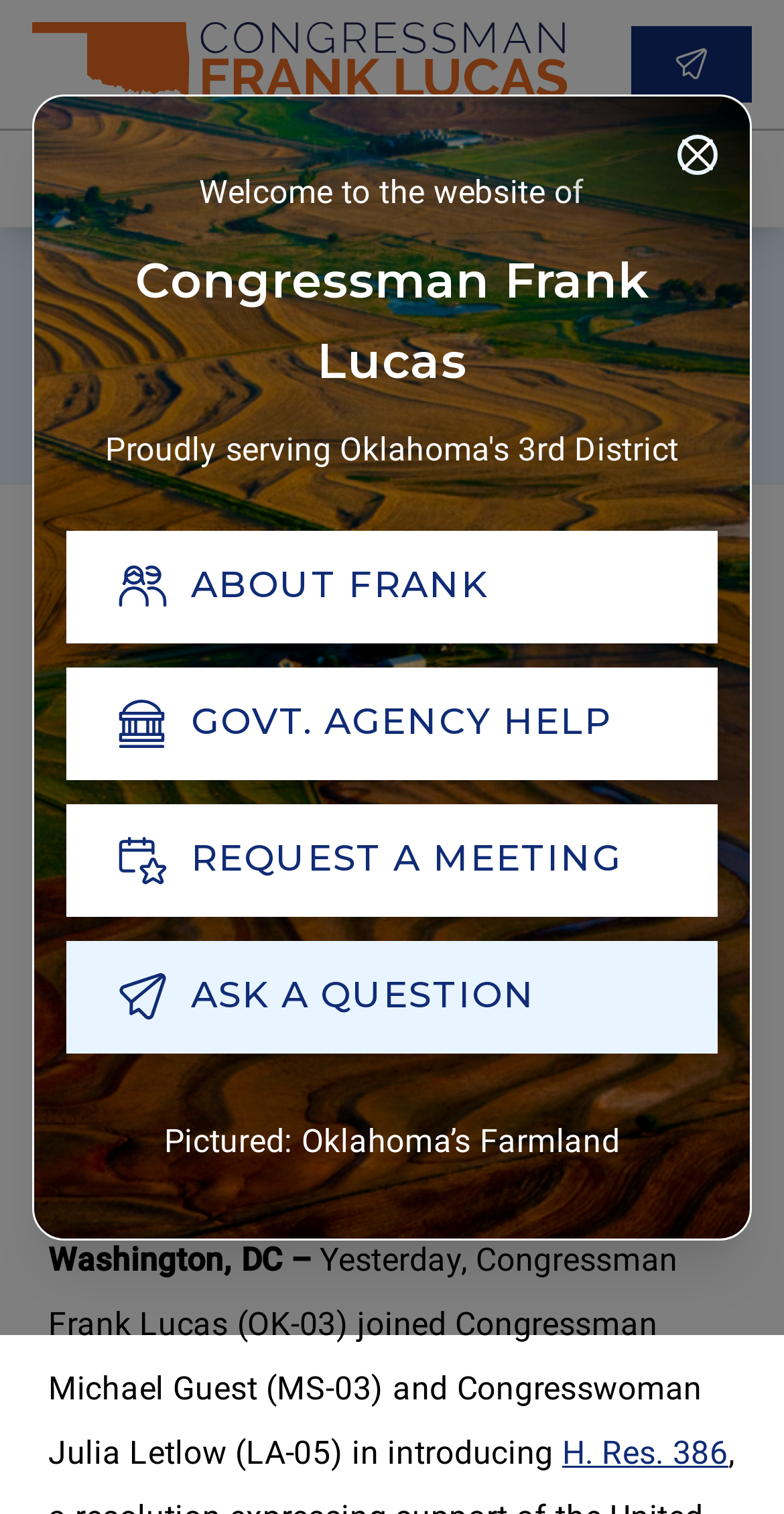Locate the bounding box of the UI element defined by this description: "GOVT. AGENCY HELP". The coordinates should be given as four float numbers between 0 and 1, formatted as [left, top, right, bottom].

[0.085, 0.441, 0.915, 0.515]